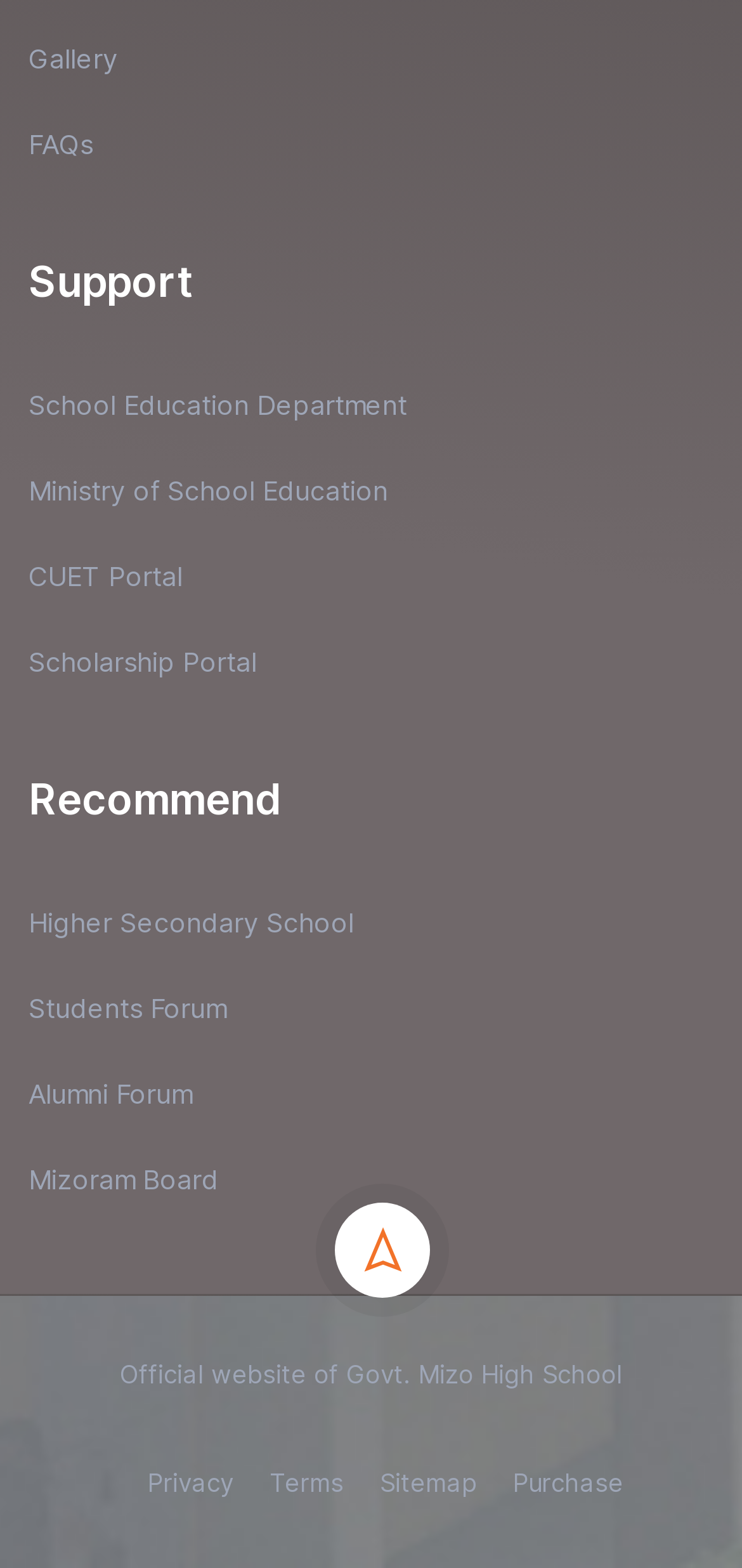Please specify the bounding box coordinates of the clickable region necessary for completing the following instruction: "Check Scholarship Portal". The coordinates must consist of four float numbers between 0 and 1, i.e., [left, top, right, bottom].

[0.038, 0.411, 0.346, 0.432]